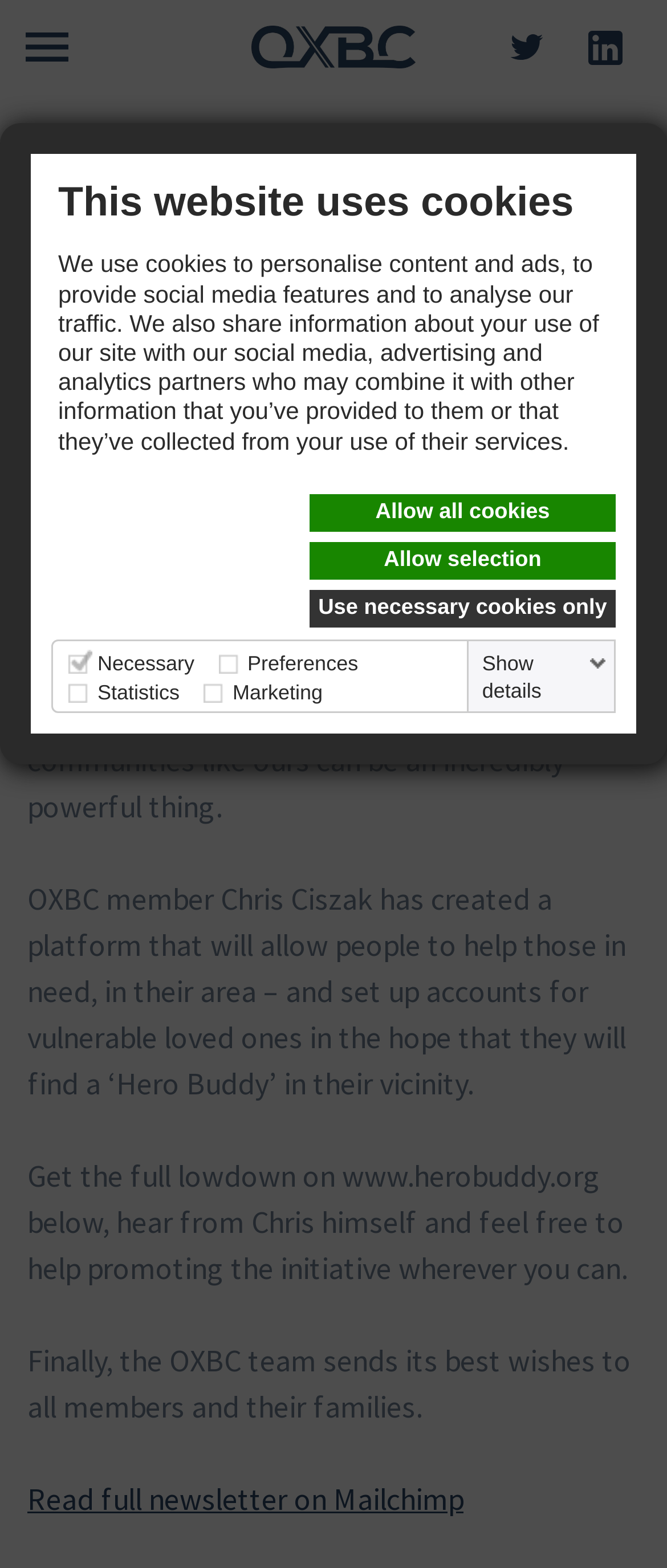Please determine the bounding box coordinates for the UI element described as: "October 30, 2023".

None